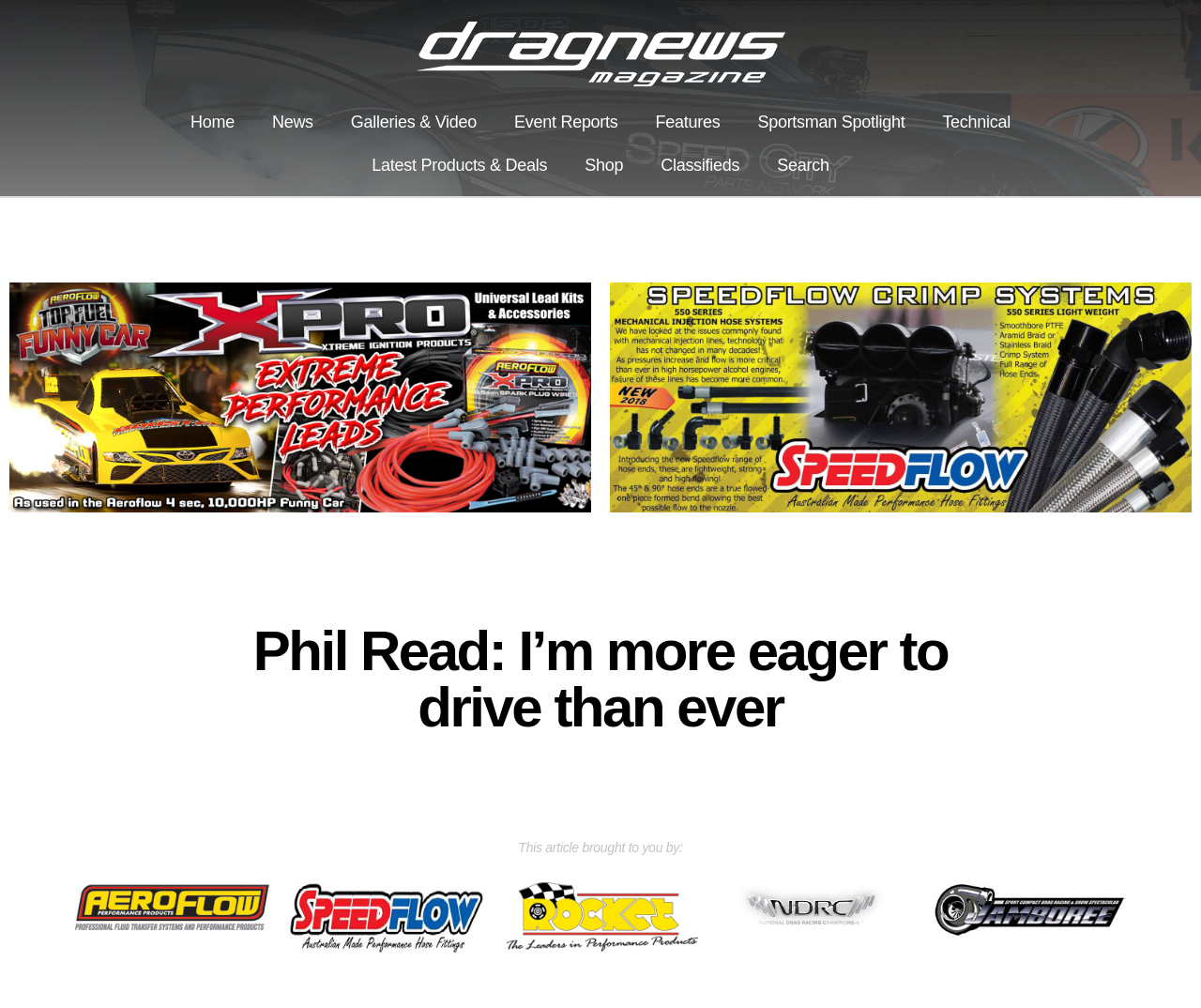Identify the bounding box coordinates for the UI element mentioned here: "Latest Products & Deals". Provide the coordinates as four float values between 0 and 1, i.e., [left, top, right, bottom].

[0.294, 0.142, 0.471, 0.185]